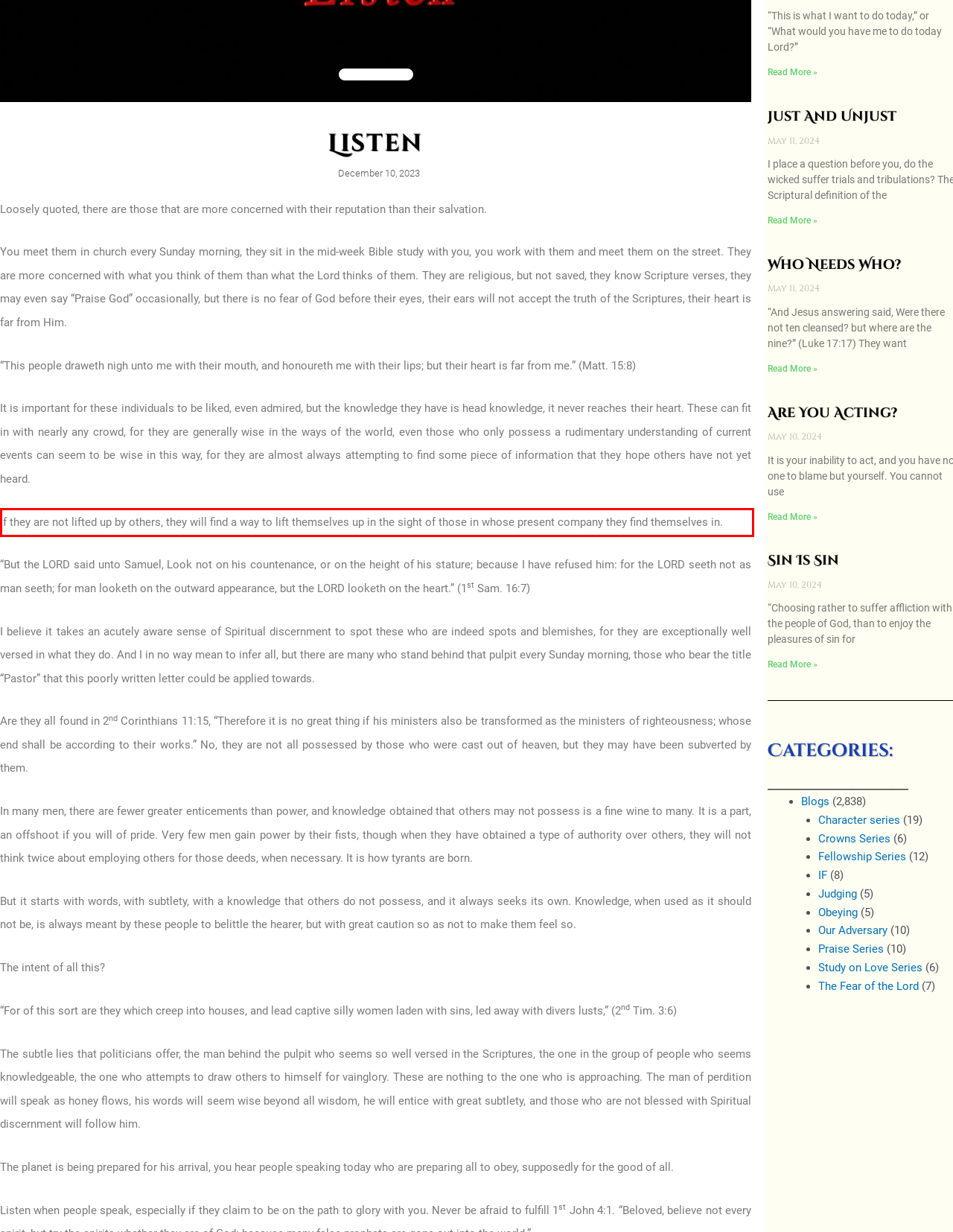Analyze the screenshot of a webpage where a red rectangle is bounding a UI element. Extract and generate the text content within this red bounding box.

If they are not lifted up by others, they will find a way to lift themselves up in the sight of those in whose present company they find themselves in.